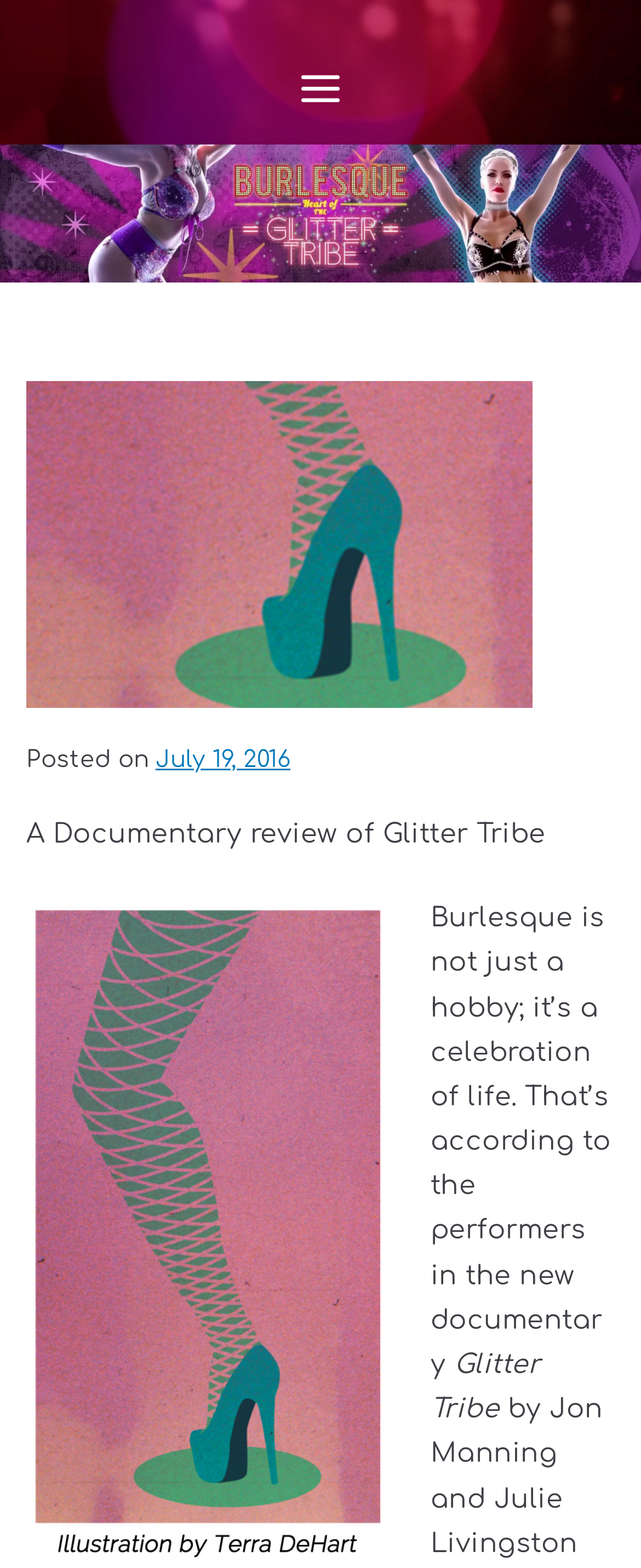Give a concise answer using one word or a phrase to the following question:
What is the genre of the documentary?

Burlesque